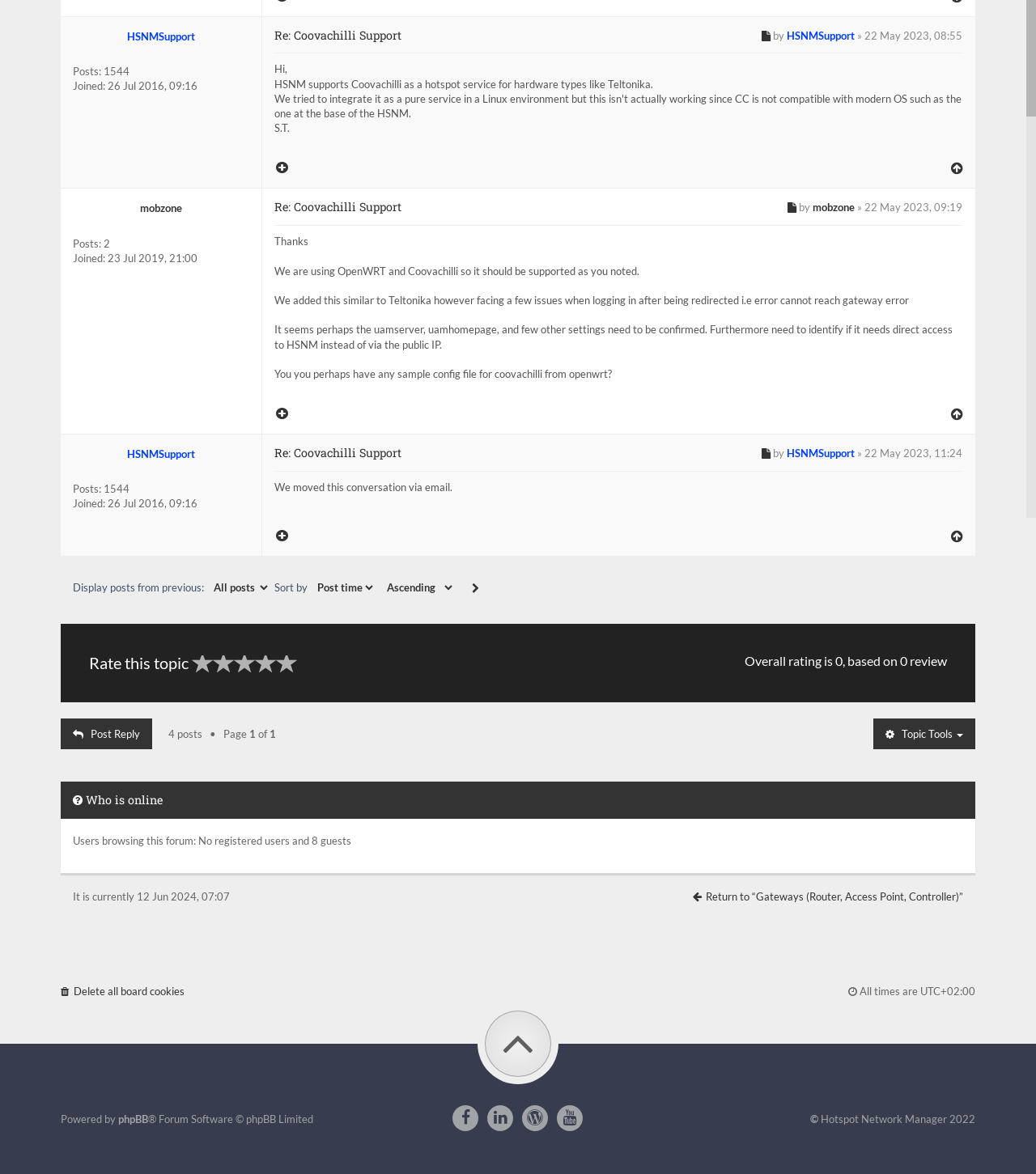Identify the bounding box coordinates for the UI element described as: "mobzone".

[0.135, 0.172, 0.176, 0.183]